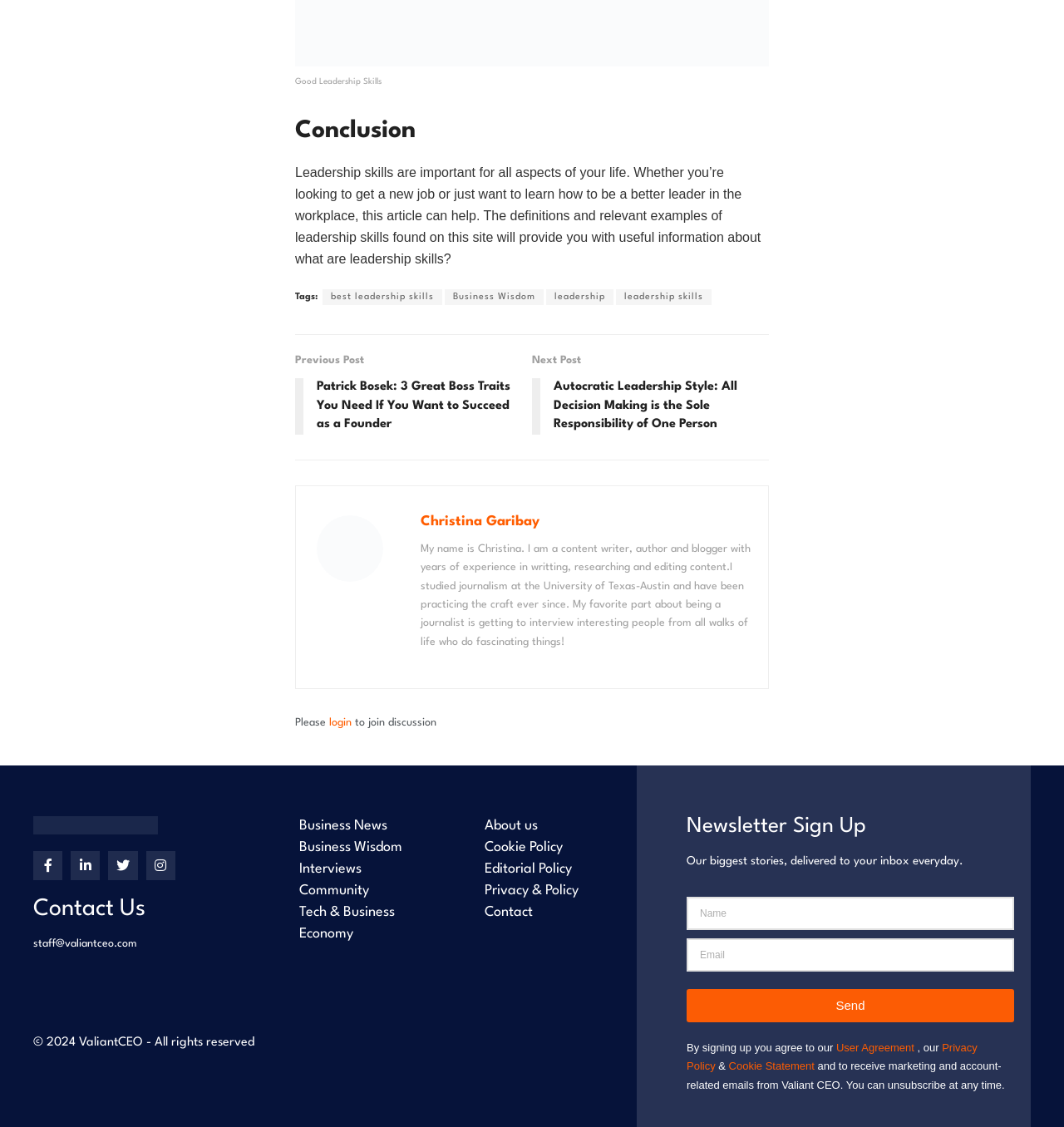What is the email address to contact the staff?
Provide a short answer using one word or a brief phrase based on the image.

staff@valiantceo.com